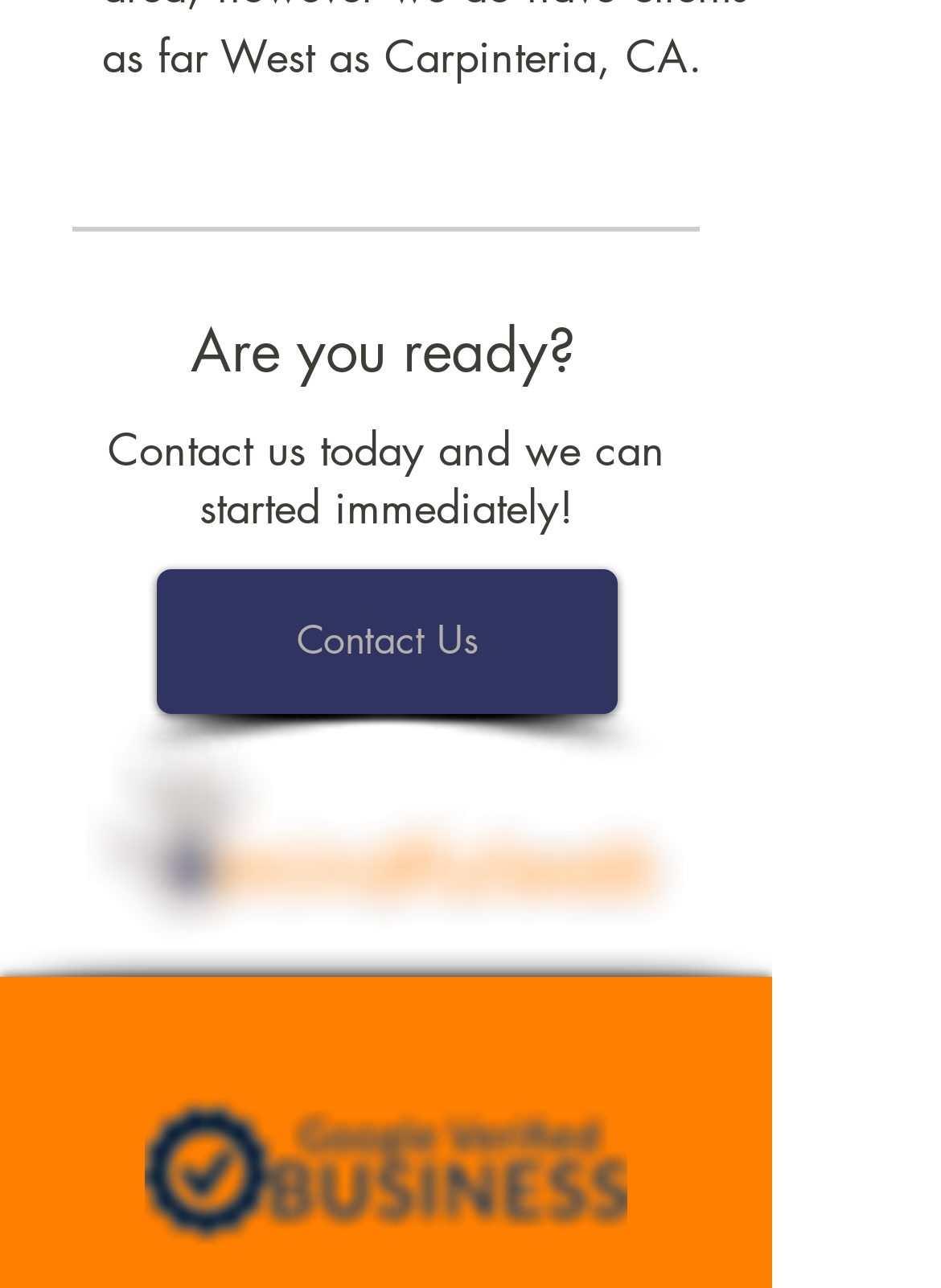What is the tone of the webpage?
Answer the question with a thorough and detailed explanation.

The tone of the webpage is encouraging because it uses phrases like 'Are you ready?' and 'Contact us today and we can started immediately!', which suggest a sense of urgency and enthusiasm, encouraging users to take action.